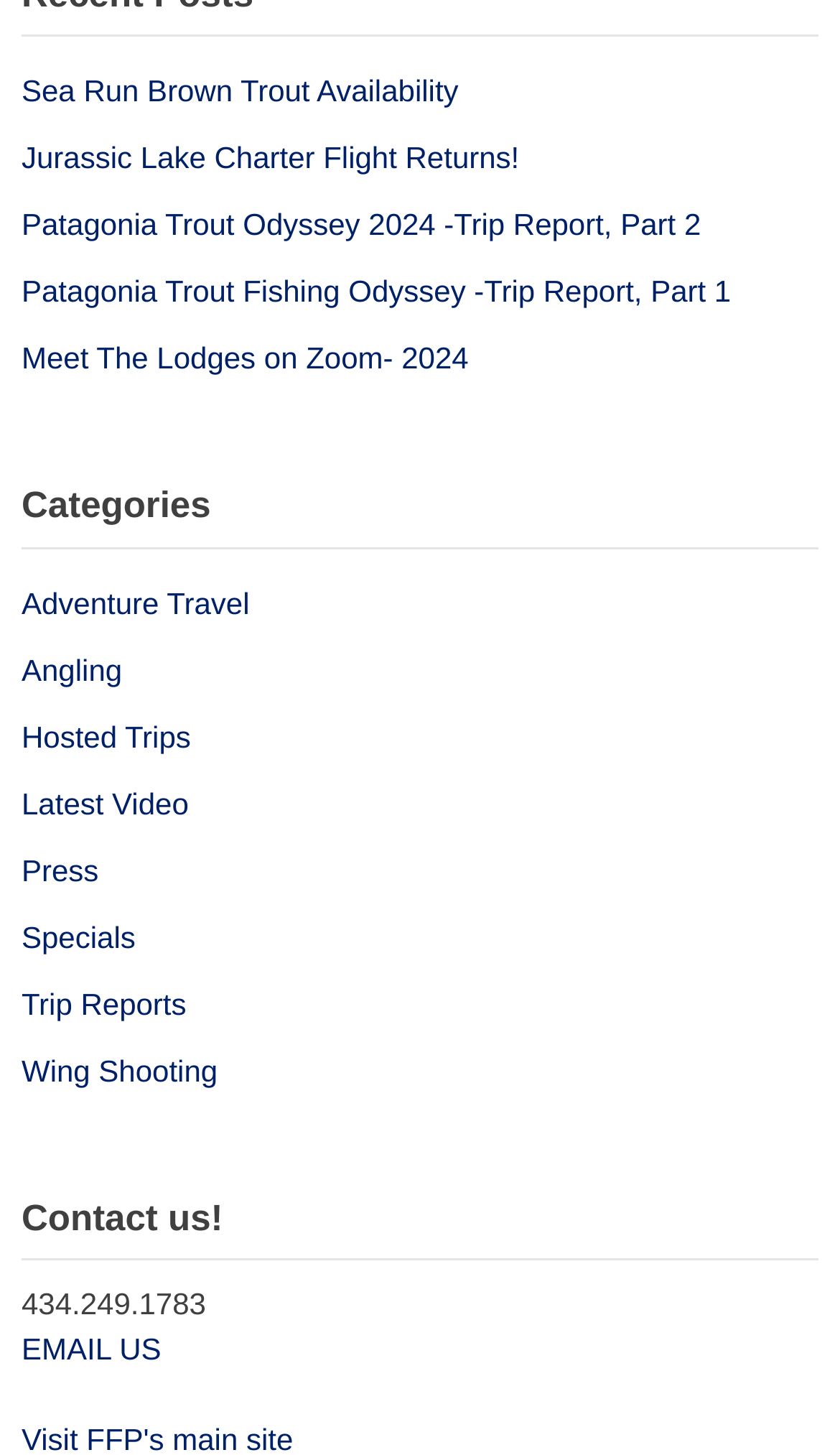What is the last item listed under 'Categories'?
Please use the image to deliver a detailed and complete answer.

I looked at the list of links under the 'Categories' heading and found that the last item is 'Wing Shooting'.